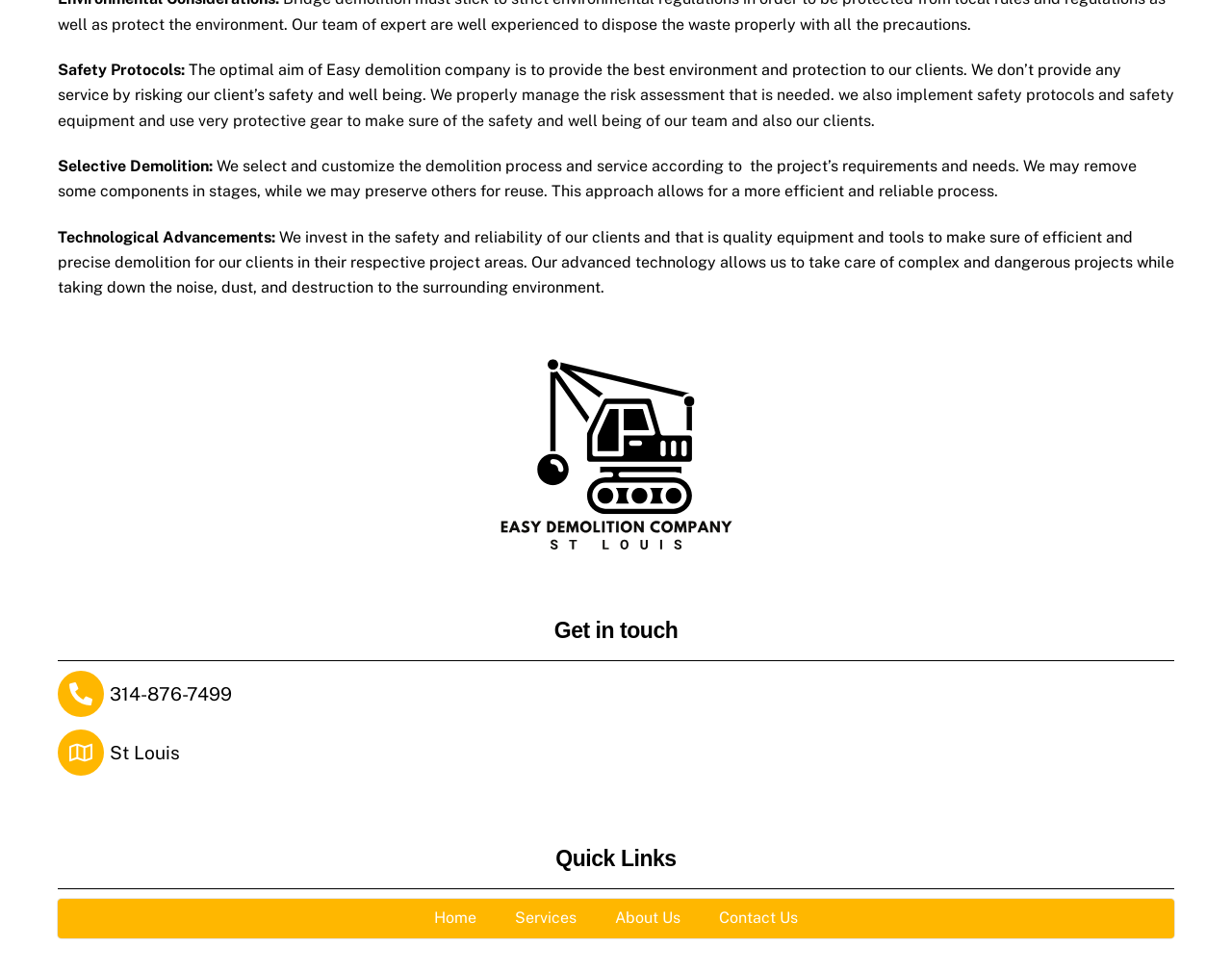Analyze the image and give a detailed response to the question:
What is the phone number to get in touch?

The phone number to get in touch with Easy Demolition Company is 314-876-7499, which is located in the 'Get in touch' section of the webpage.